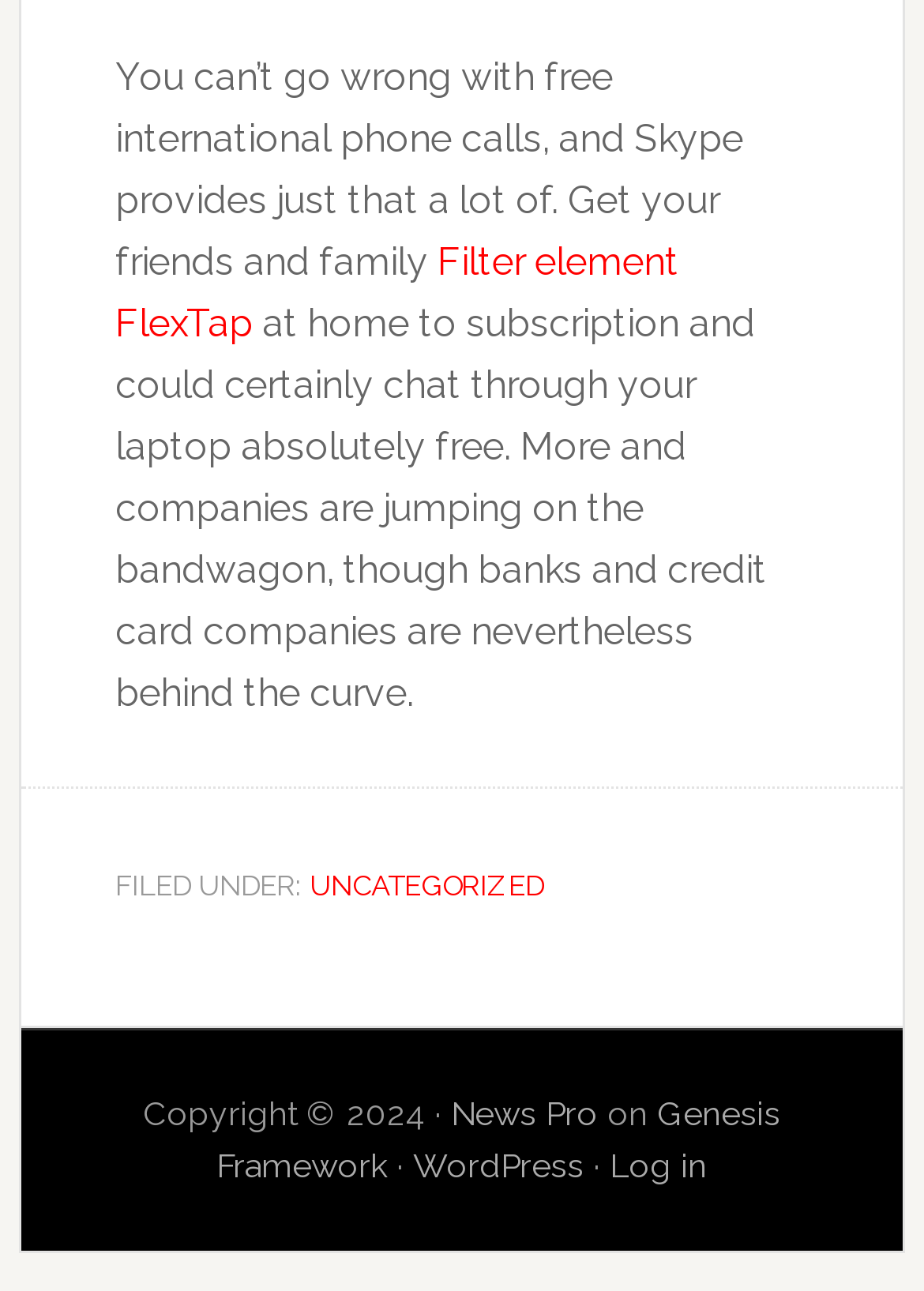Predict the bounding box coordinates for the UI element described as: "WordPress". The coordinates should be four float numbers between 0 and 1, presented as [left, top, right, bottom].

[0.447, 0.889, 0.632, 0.918]